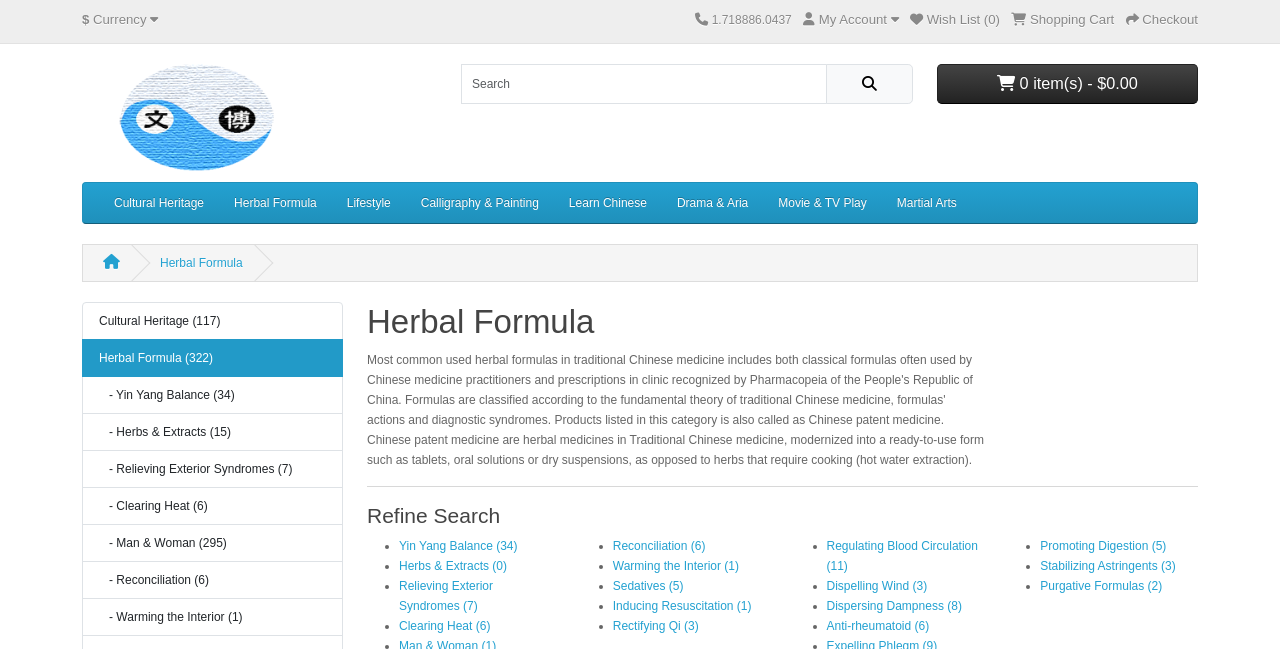Please identify the bounding box coordinates of the region to click in order to complete the given instruction: "Explore Yin Yang Balance formulas". The coordinates should be four float numbers between 0 and 1, i.e., [left, top, right, bottom].

[0.312, 0.831, 0.404, 0.852]